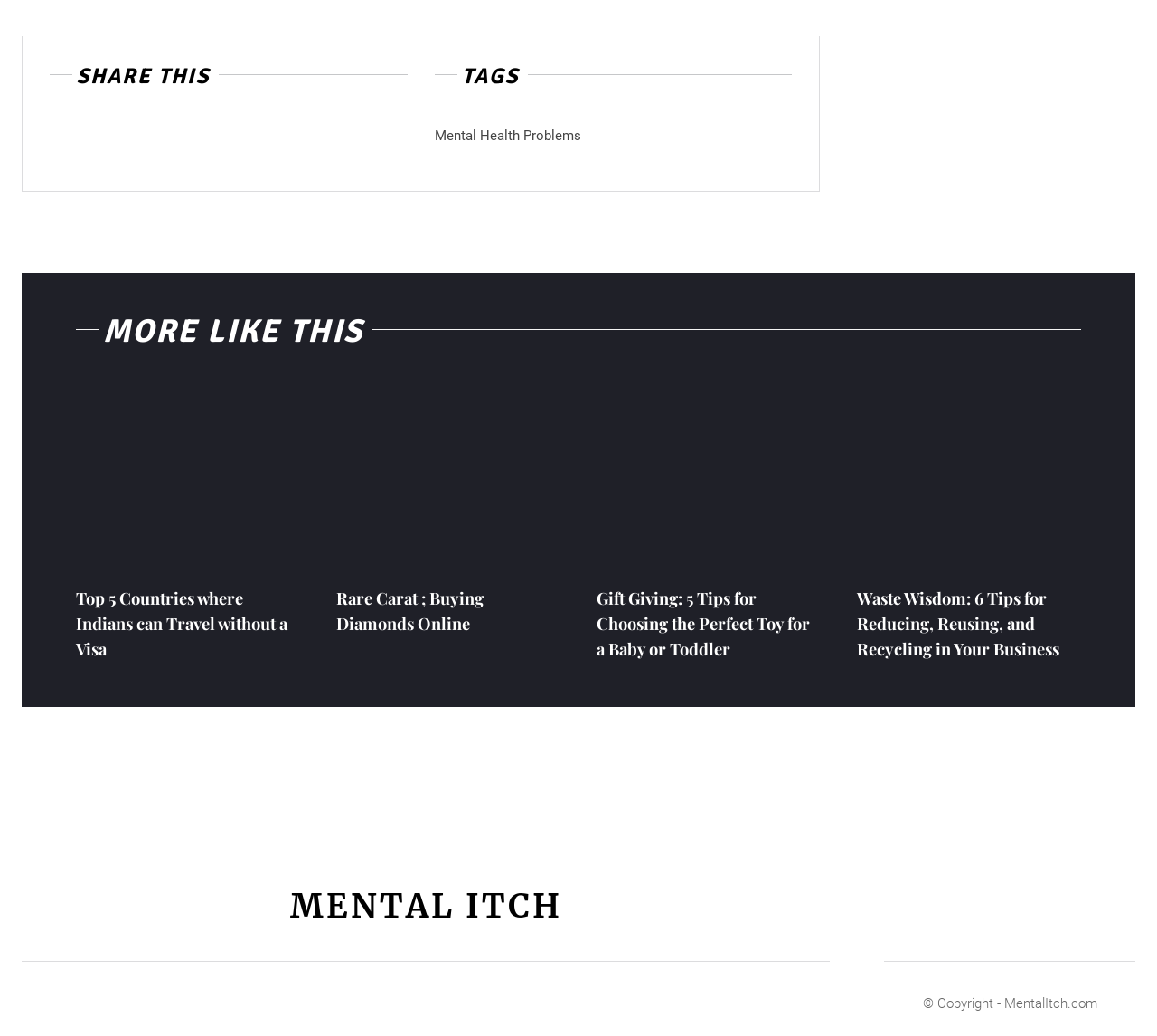Please locate the UI element described by "Pinterest" and provide its bounding box coordinates.

[0.115, 0.12, 0.146, 0.155]